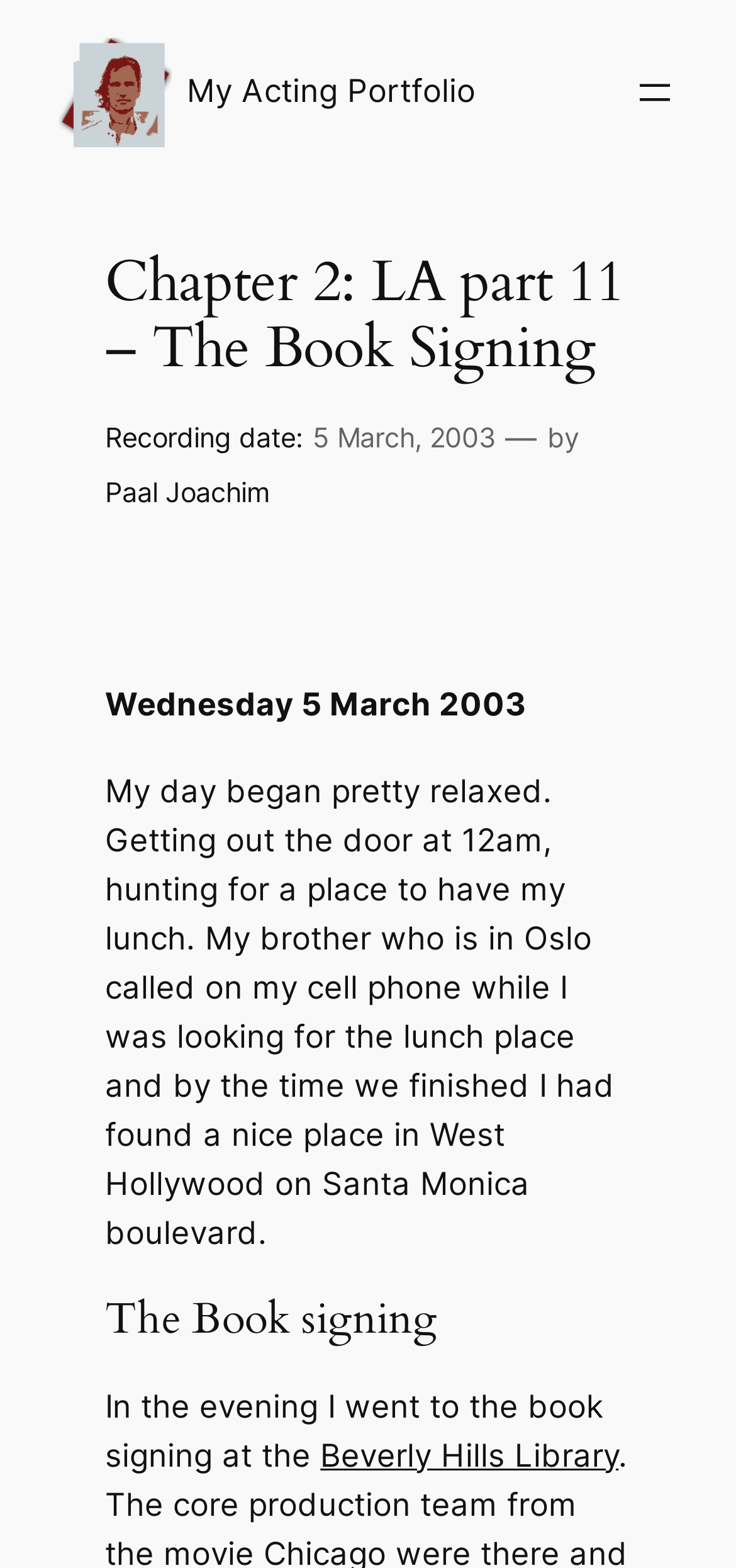Describe every aspect of the webpage in a detailed manner.

The webpage appears to be a personal blog or journal entry, with a focus on the author's daily experiences. At the top of the page, there is a link to "My Acting Portfolio" accompanied by an image, which is repeated again further down the page. 

To the right of the top link, there is a navigation menu labeled "Header navigation 2" with a button to open a menu. Below this, there is a heading that reads "Chapter 2: LA part 11 – The Book Signing". 

Underneath the heading, there is a section that displays the recording date, "5 March, 2003", along with the author's name, "Paal Joachim". 

The main content of the page is a journal entry that describes the author's day, starting with a relaxed morning and a phone call from their brother in Oslo. The text continues to describe the author's search for a lunch place and their eventual discovery of a nice spot in West Hollywood. 

Further down the page, there is a heading that reads "The Book signing", followed by a description of the author's evening, which includes attending a book signing event at the Beverly Hills Library.